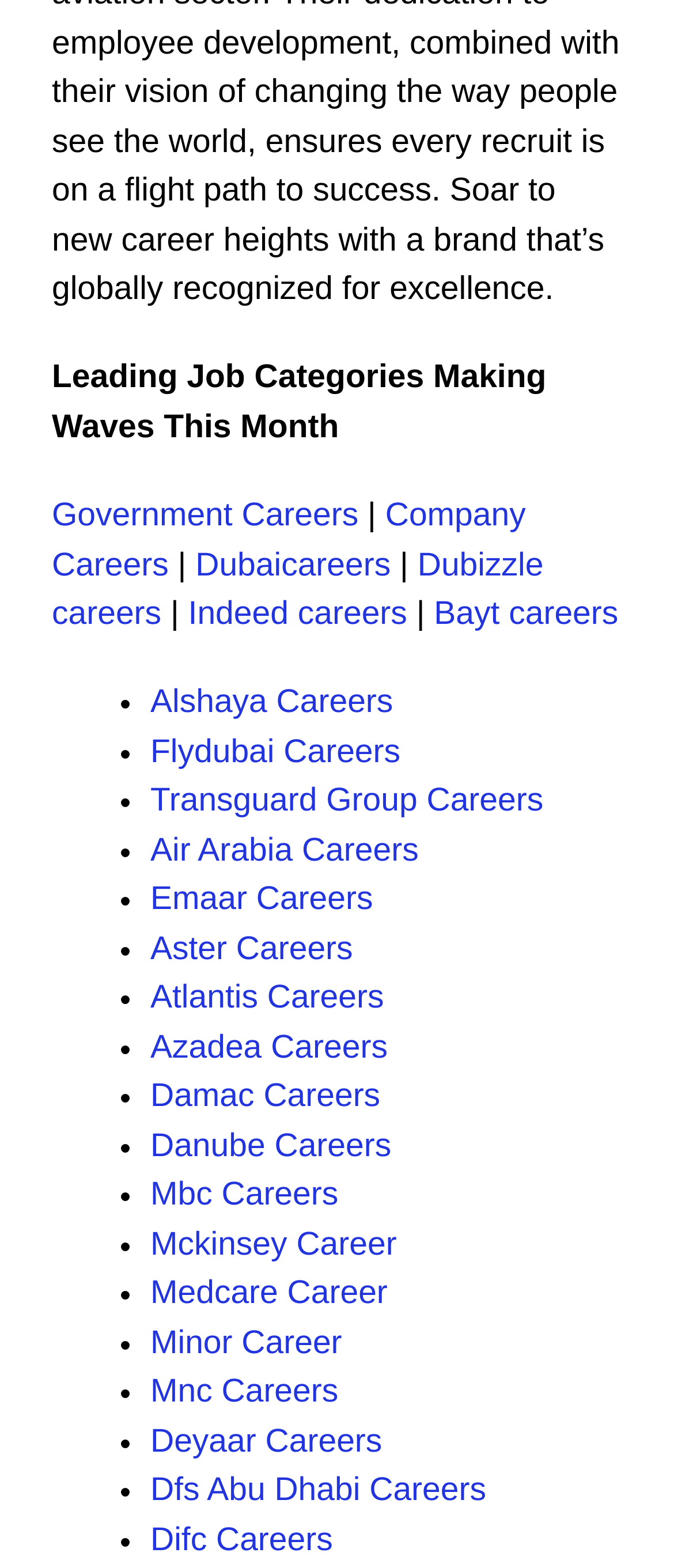Please identify the bounding box coordinates of where to click in order to follow the instruction: "Click on Government Careers".

[0.077, 0.318, 0.532, 0.341]